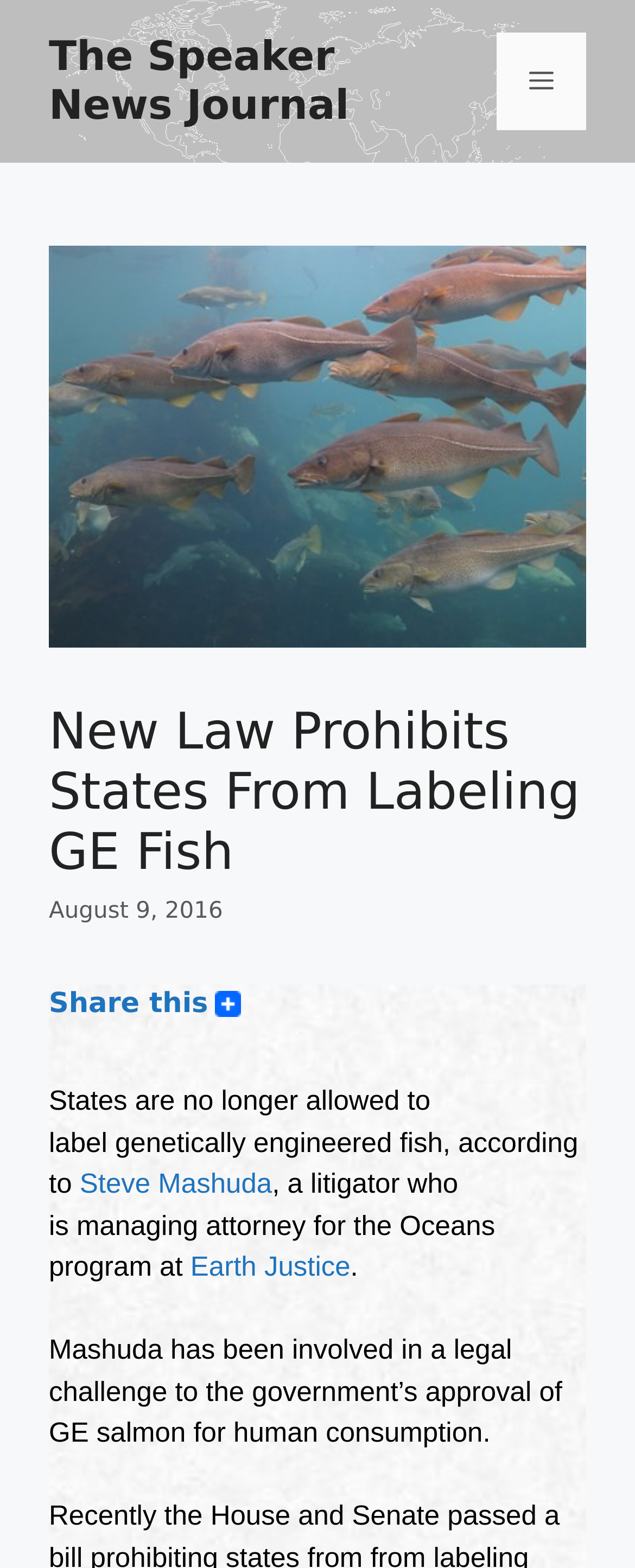Locate the UI element that matches the description Menu in the webpage screenshot. Return the bounding box coordinates in the format (top-left x, top-left y, bottom-right x, bottom-right y), with values ranging from 0 to 1.

[0.782, 0.021, 0.923, 0.083]